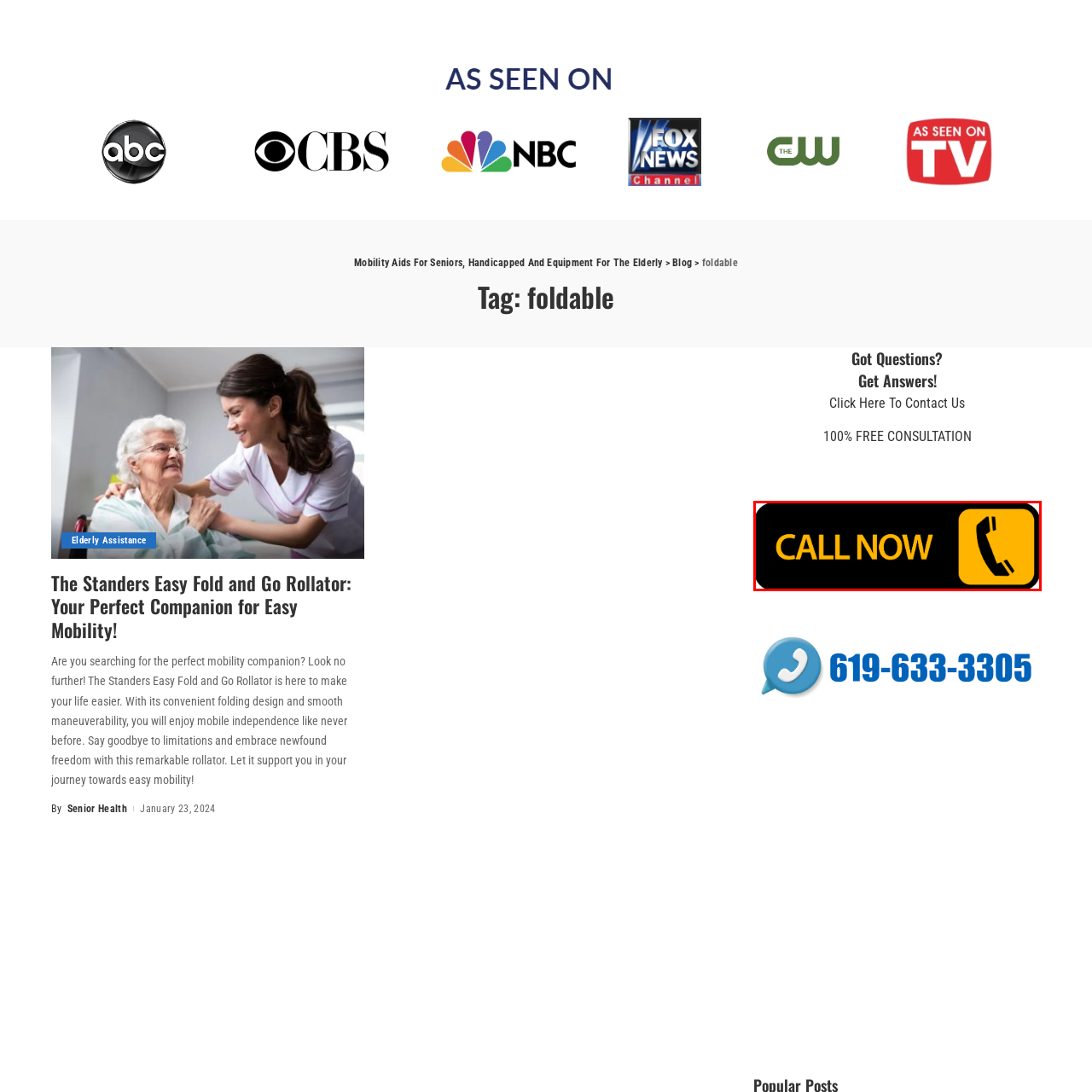Provide an in-depth description of the image within the red bounding box.

The image prominently displays a vibrant call-to-action button with the text "CALL NOW" in bold yellow letters against a sleek black background. Accompanying the text is an icon of a telephone, reinforcing the immediacy and importance of making a connection. This visual element is designed to capture attention and encourage individuals to reach out, suggesting that assistance or consultation is readily available. The button's design emphasizes accessibility, making it clear that support is just a call away, particularly aimed at those seeking information about mobility aids or solutions for elderly care.